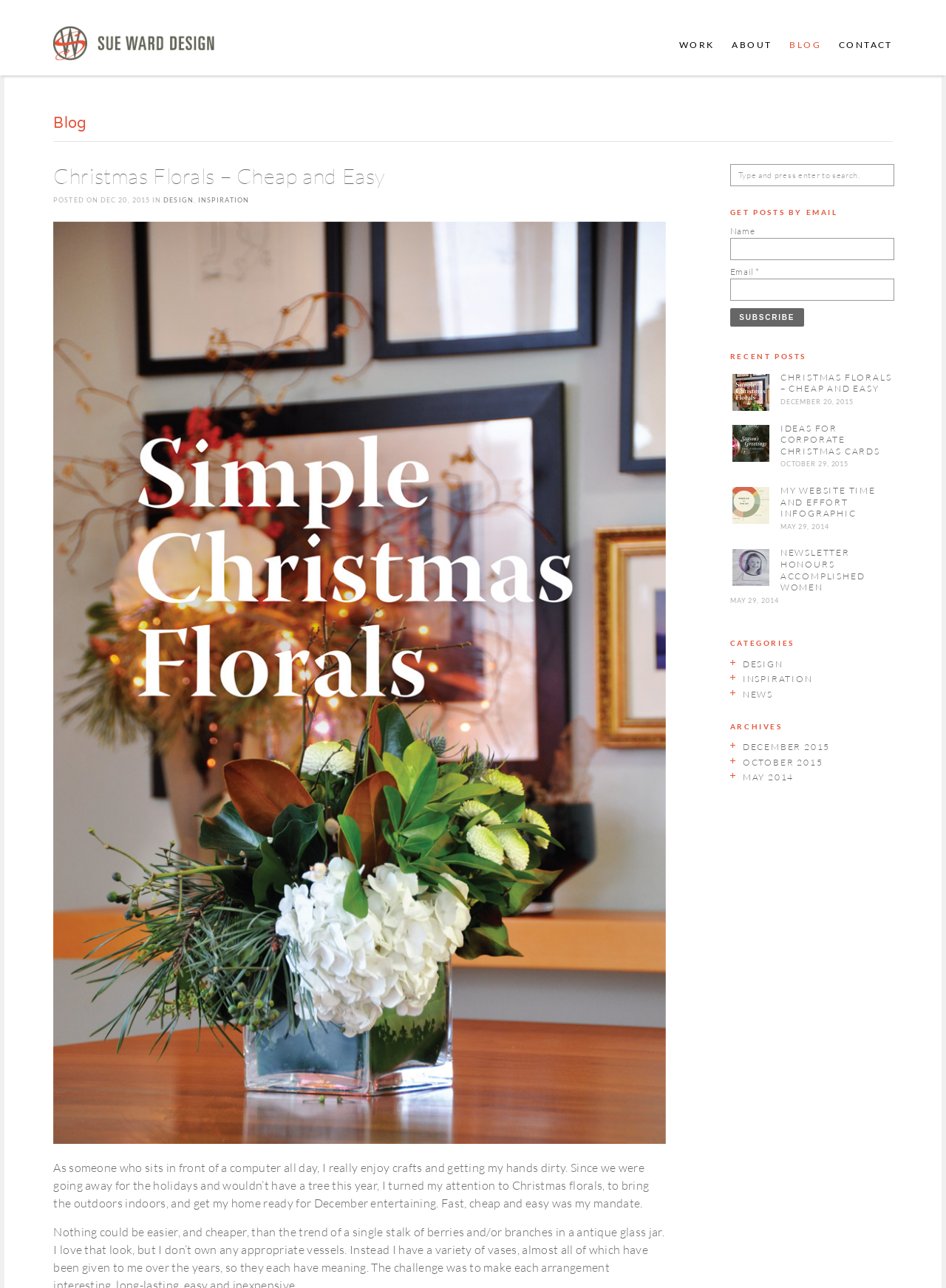Can you give a detailed response to the following question using the information from the image? What is the name of the blog?

I determined the answer by looking at the heading element with the text 'Sue Ward Design | Graphic Design & Branding' at the top of the webpage, which suggests that it is the name of the blog.